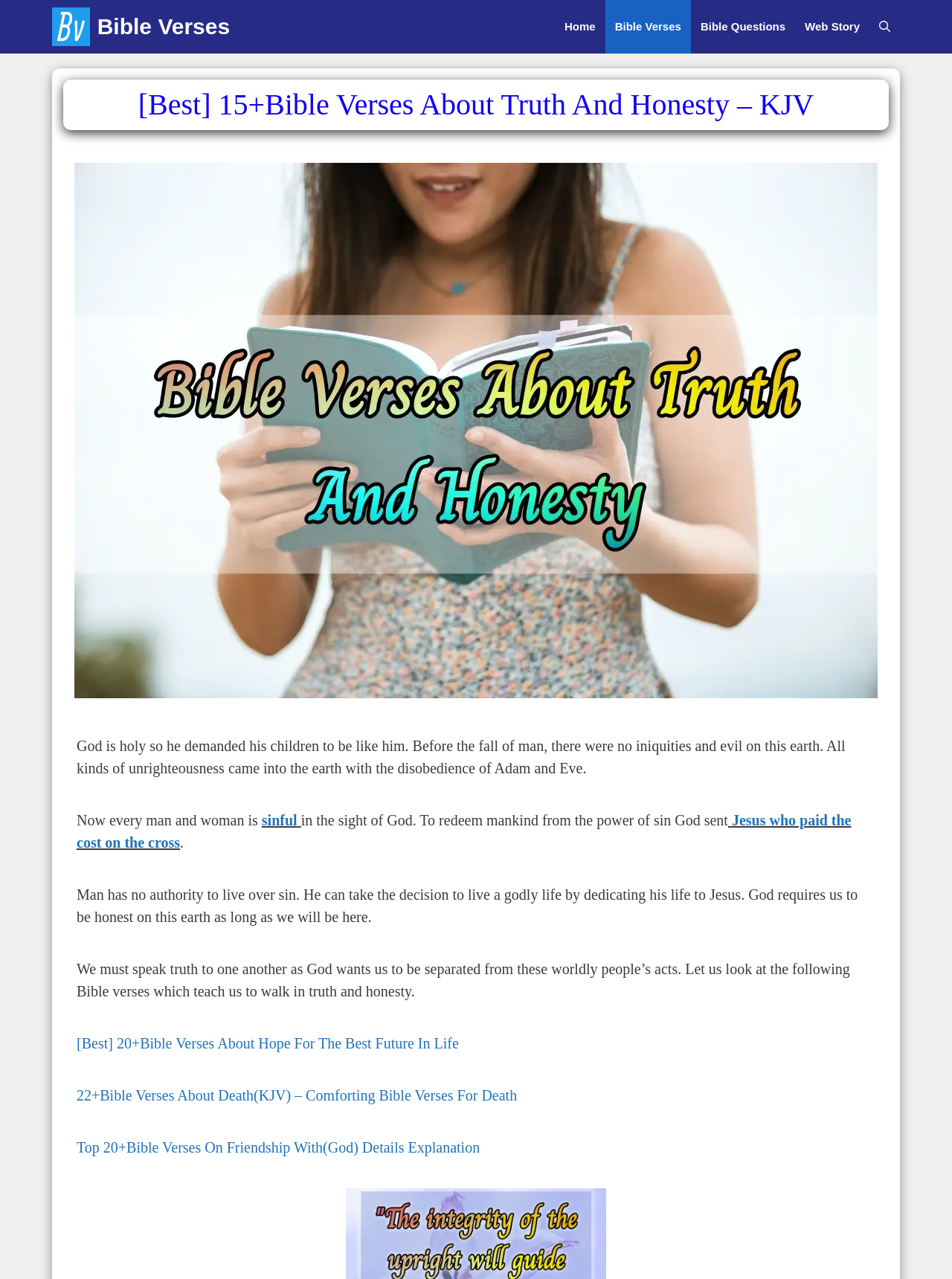Use a single word or phrase to answer the question: What is the consequence of Adam and Eve's disobedience?

Unrighteousness came into the earth